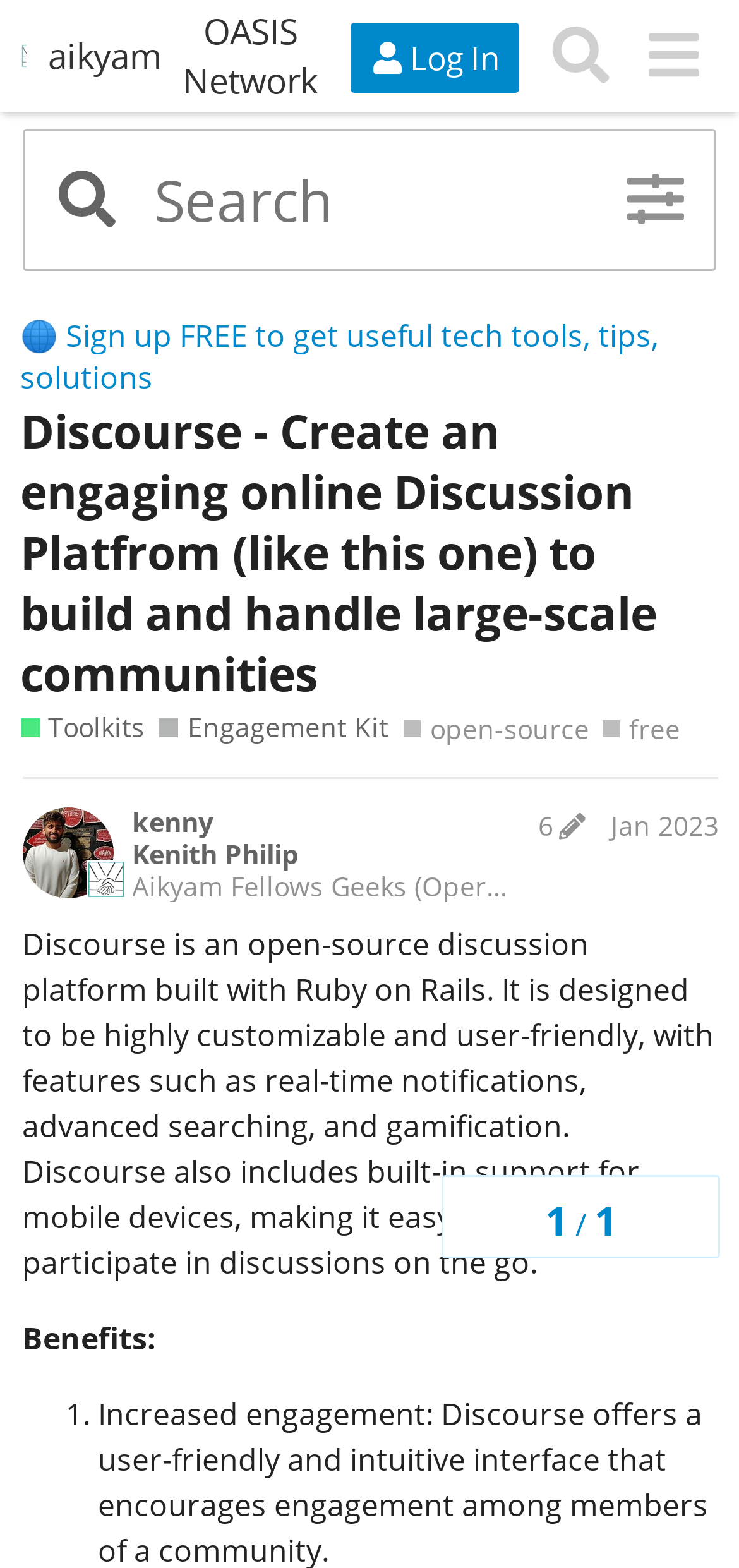Find the bounding box coordinates for the element that must be clicked to complete the instruction: "Log in to the forum". The coordinates should be four float numbers between 0 and 1, indicated as [left, top, right, bottom].

[0.475, 0.015, 0.704, 0.06]